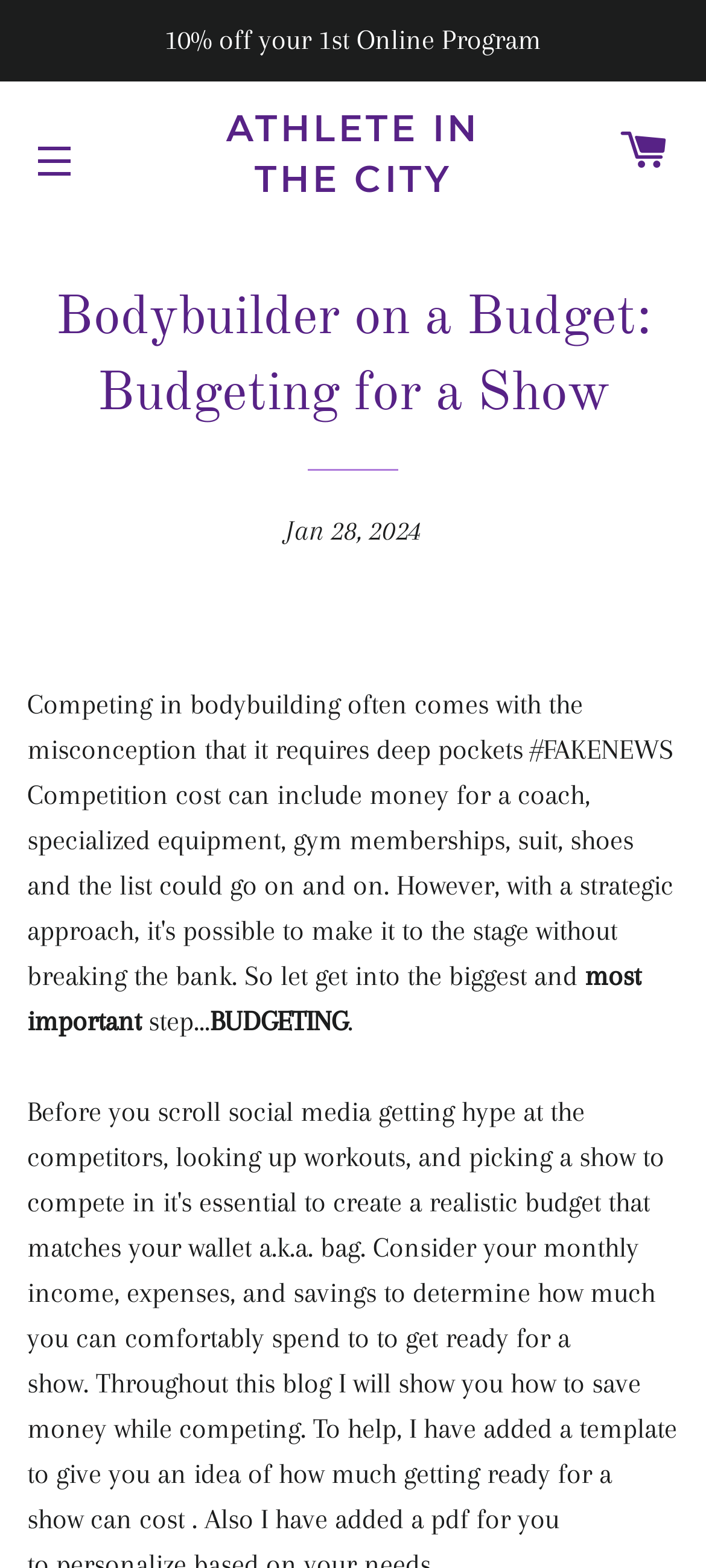Generate the main heading text from the webpage.

Bodybuilder on a Budget: Budgeting for a Show